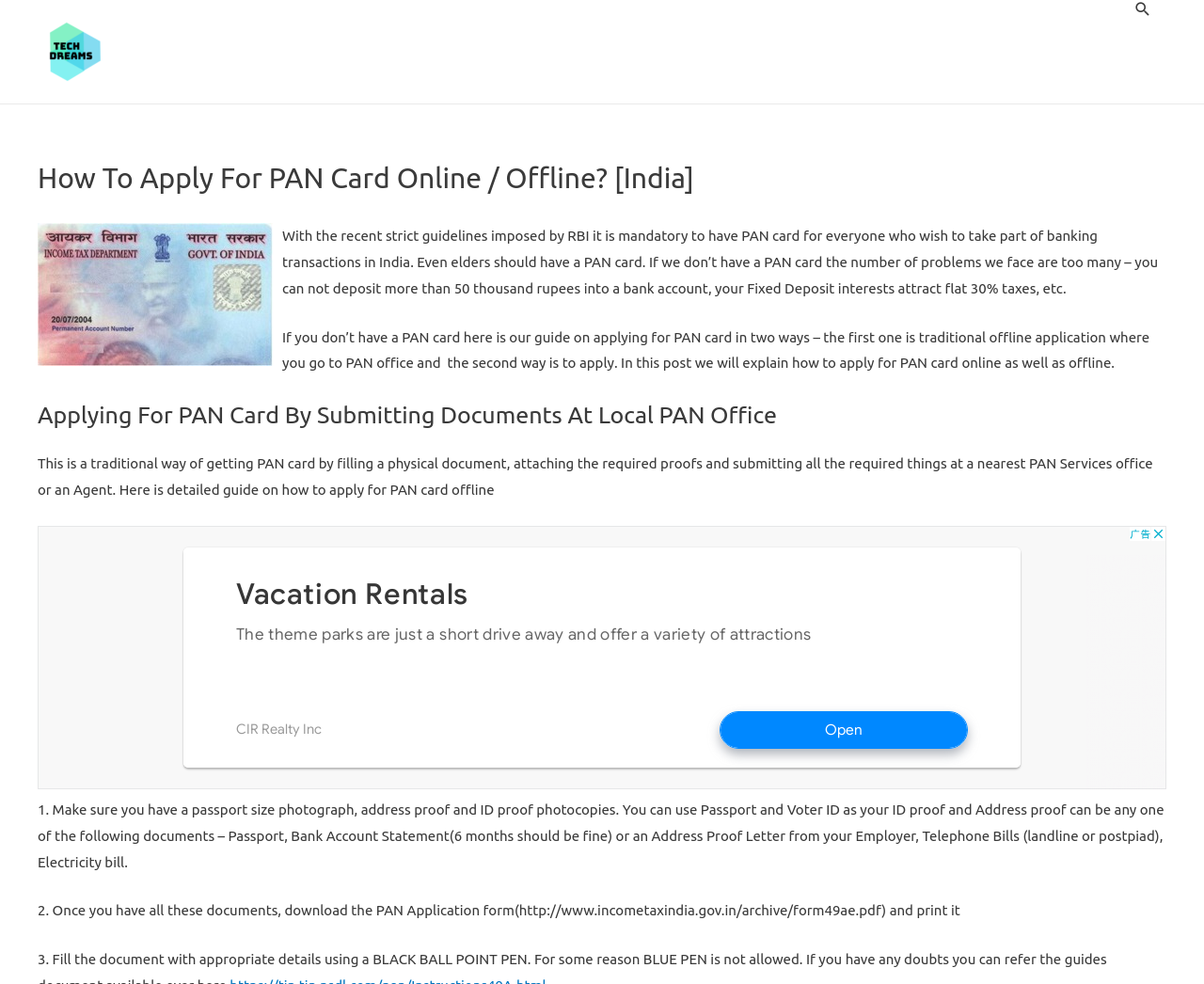What are the two ways to apply for a PAN card mentioned on the webpage? Observe the screenshot and provide a one-word or short phrase answer.

Online and Offline